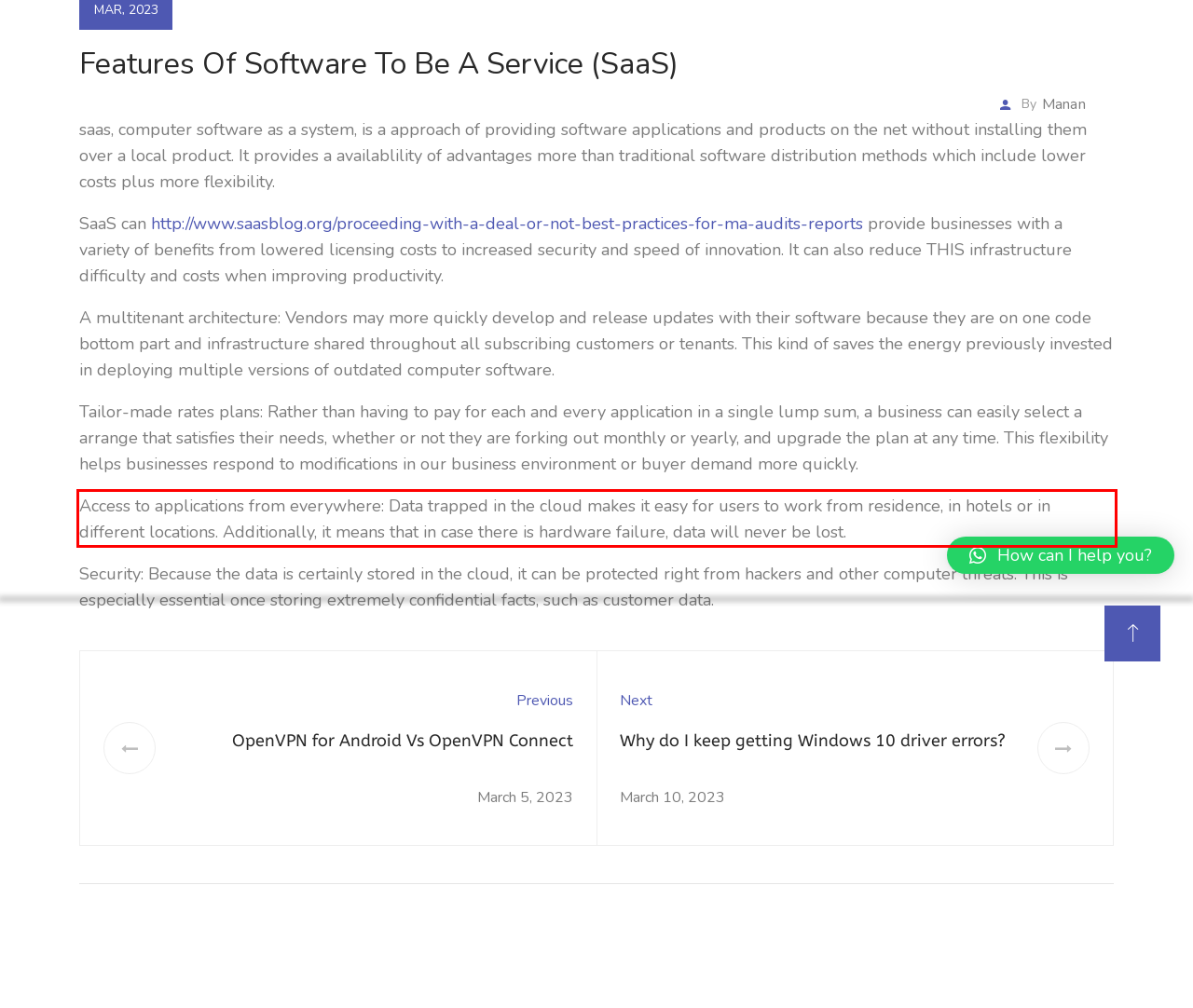View the screenshot of the webpage and identify the UI element surrounded by a red bounding box. Extract the text contained within this red bounding box.

Access to applications from everywhere: Data trapped in the cloud makes it easy for users to work from residence, in hotels or in different locations. Additionally, it means that in case there is hardware failure, data will never be lost.